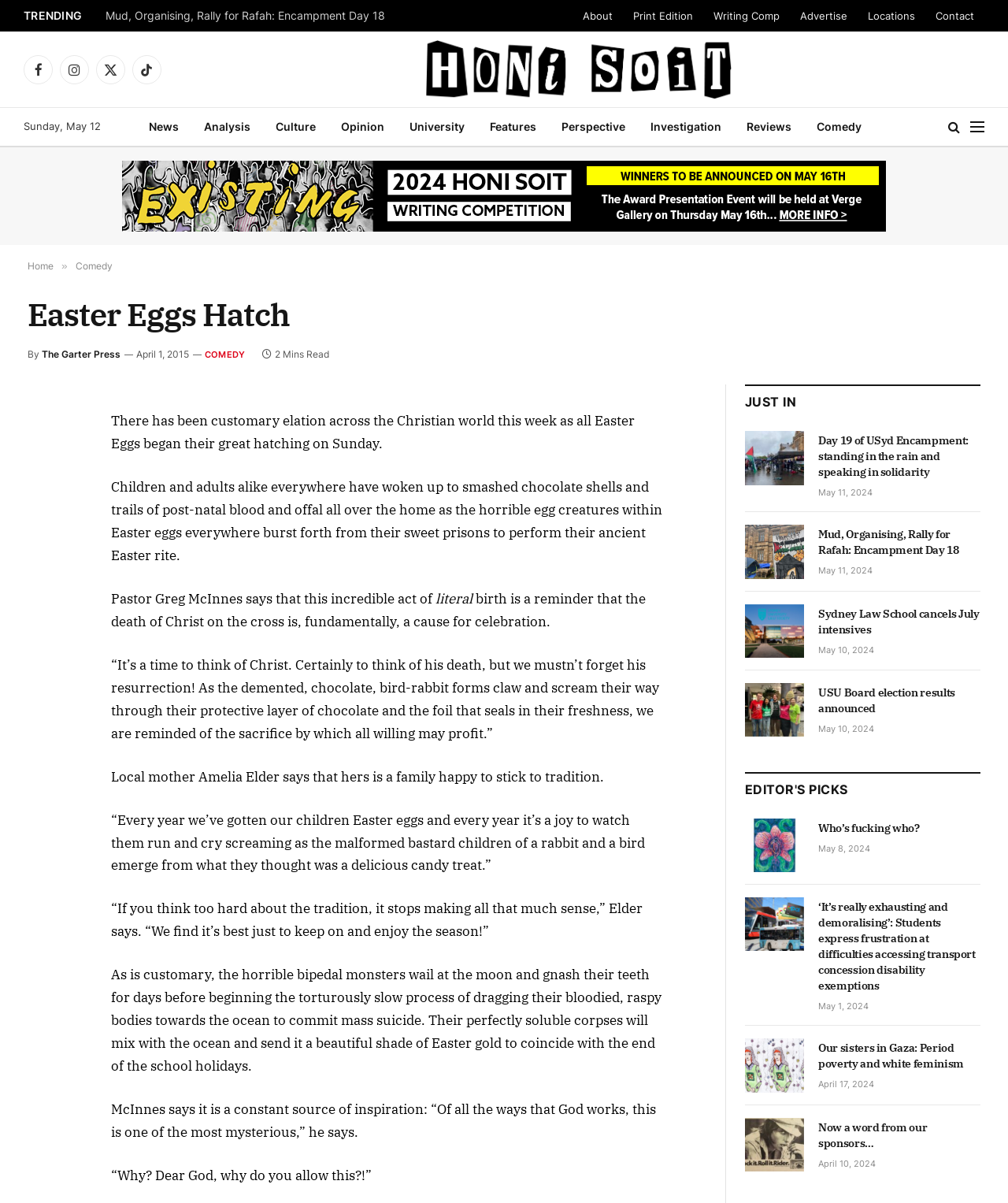Determine the bounding box coordinates of the clickable element to complete this instruction: "click on the link to Corvus". Provide the coordinates in the format of four float numbers between 0 and 1, [left, top, right, bottom].

None